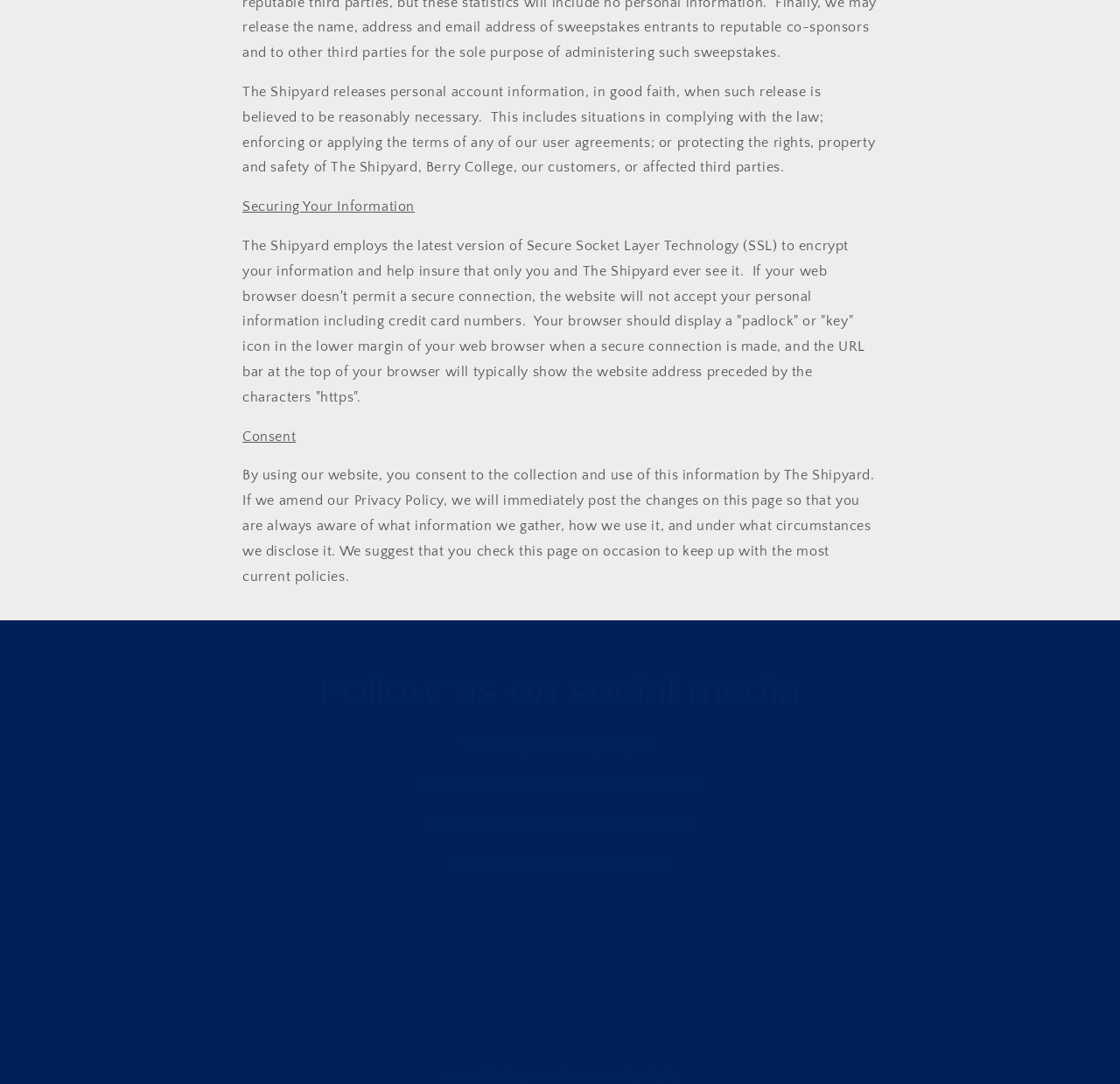Please identify the bounding box coordinates of the region to click in order to complete the task: "Learn more about our teams". The coordinates must be four float numbers between 0 and 1, specified as [left, top, right, bottom].

[0.4, 0.788, 0.57, 0.803]